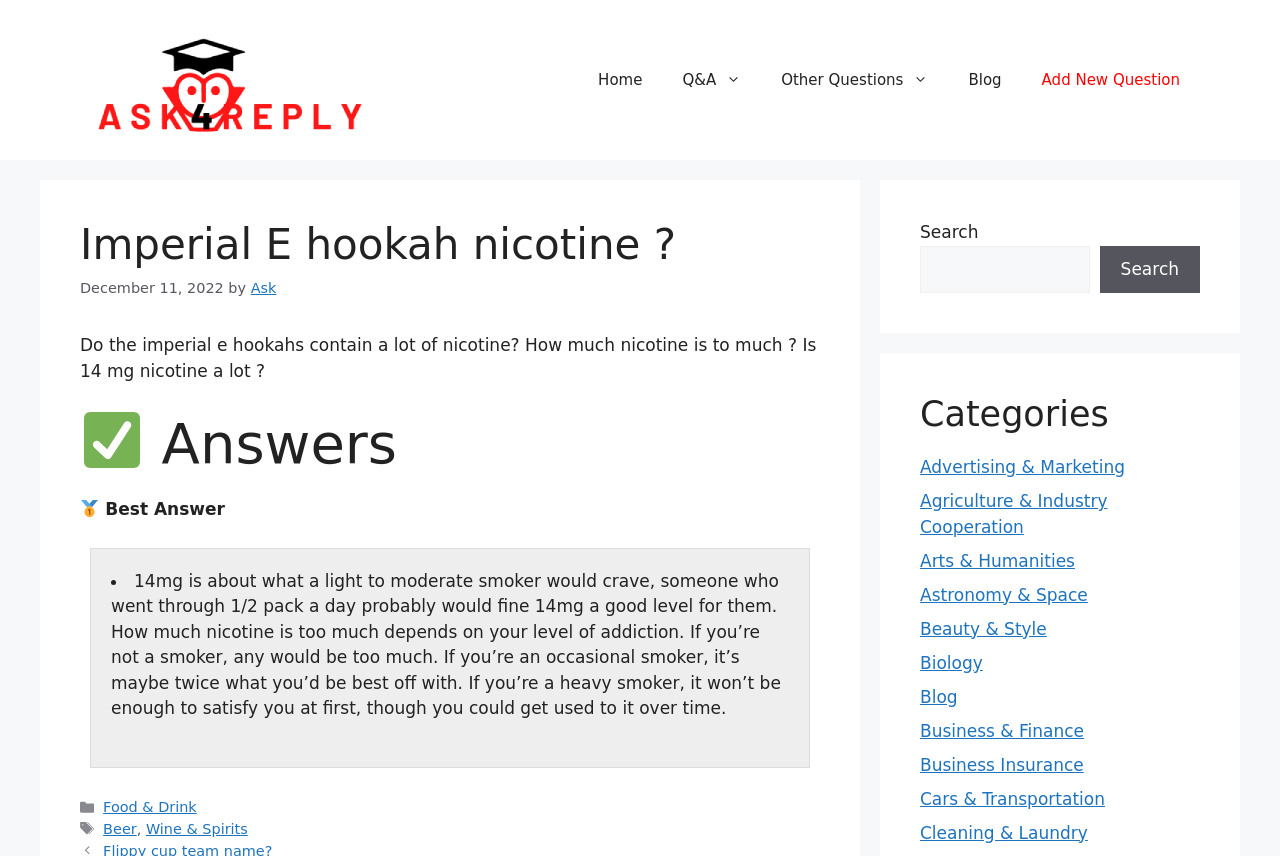Extract the primary header of the webpage and generate its text.

Imperial E hookah nicotine ?